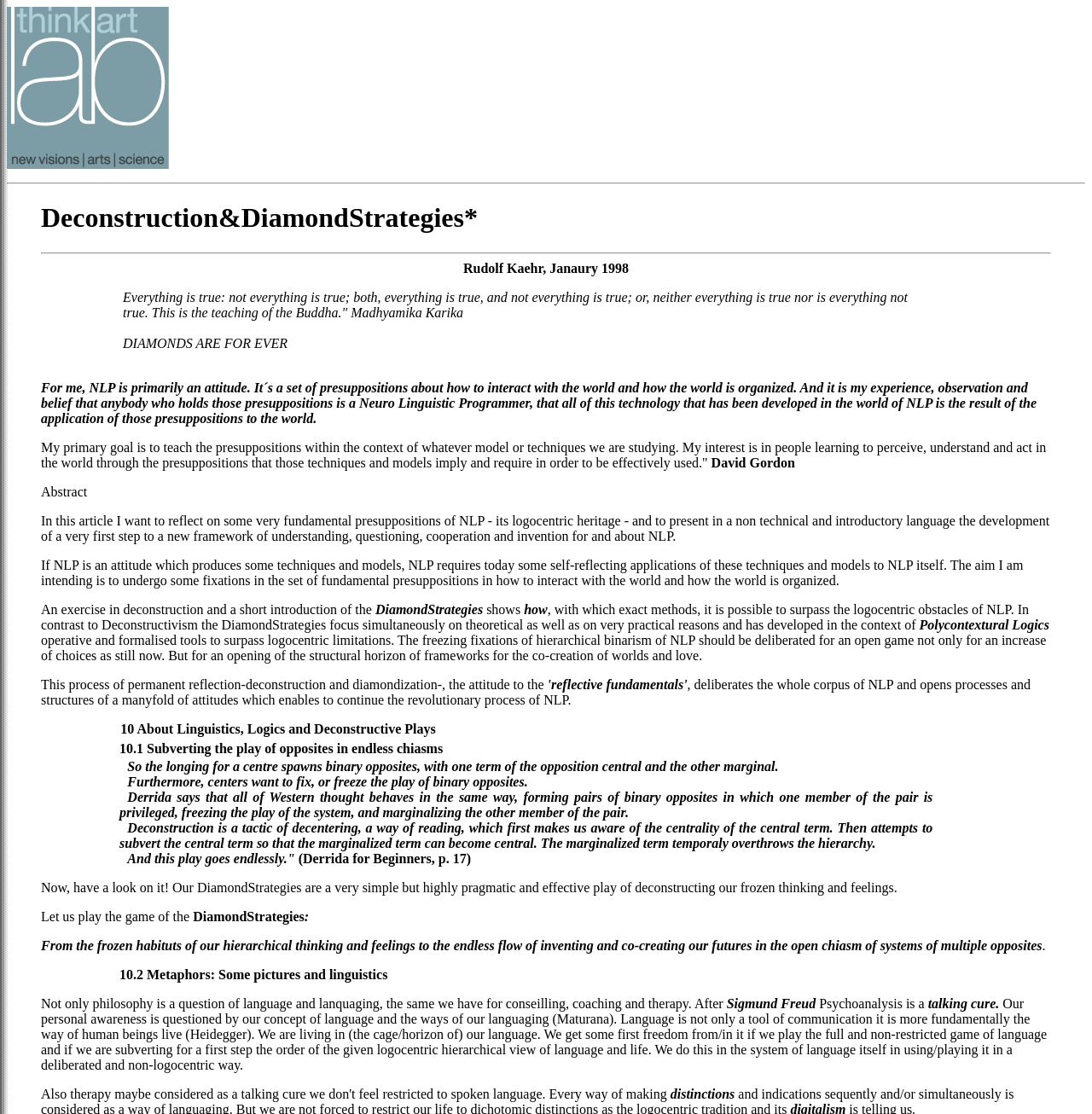What is the focus of Diamond Strategies?
Using the information presented in the image, please offer a detailed response to the question.

According to the webpage, Diamond Strategies focus simultaneously on theoretical as well as on very practical reasons, which is in contrast to Deconstructivism. This suggests that Diamond Strategies aim to provide a comprehensive approach that addresses both the theoretical foundations and practical applications of NLP.